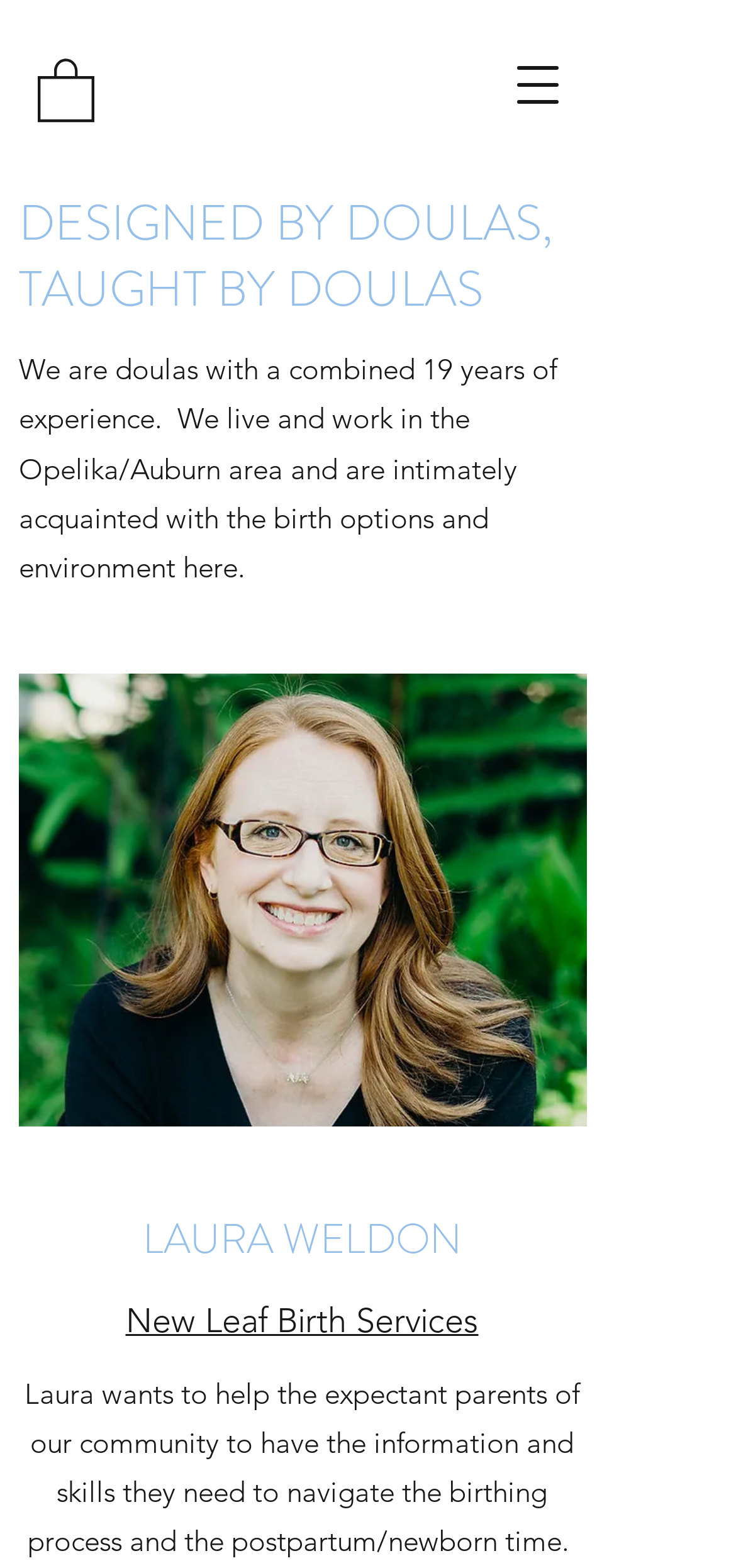What is the name of the birth service associated with one of the instructors?
Could you give a comprehensive explanation in response to this question?

The webpage has a link 'New Leaf Birth Services' which is associated with one of the instructors, likely Laura Weldon.